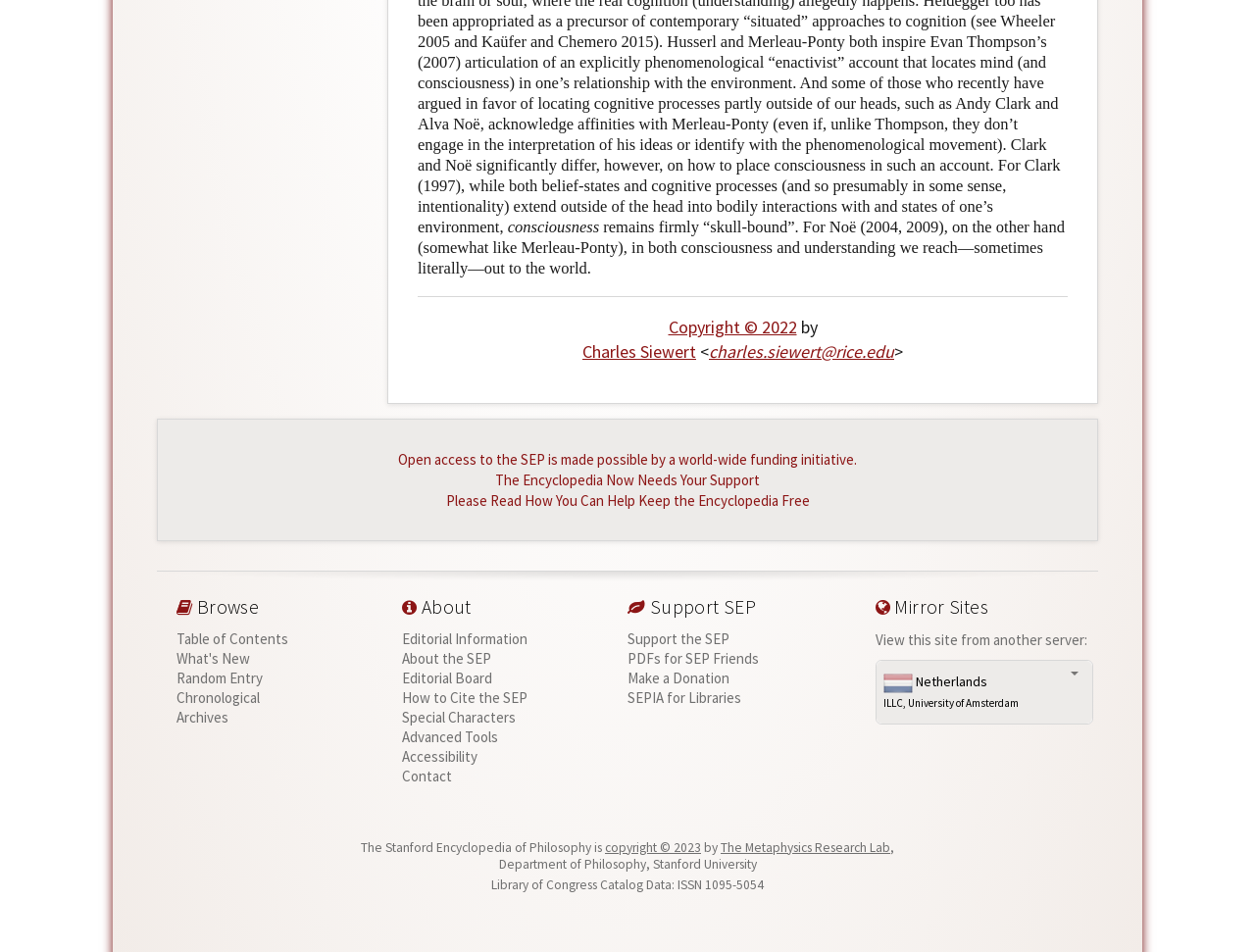Pinpoint the bounding box coordinates of the element to be clicked to execute the instruction: "Visit the Netherlands ILLC, University of Amsterdam mirror site".

[0.698, 0.694, 0.871, 0.76]